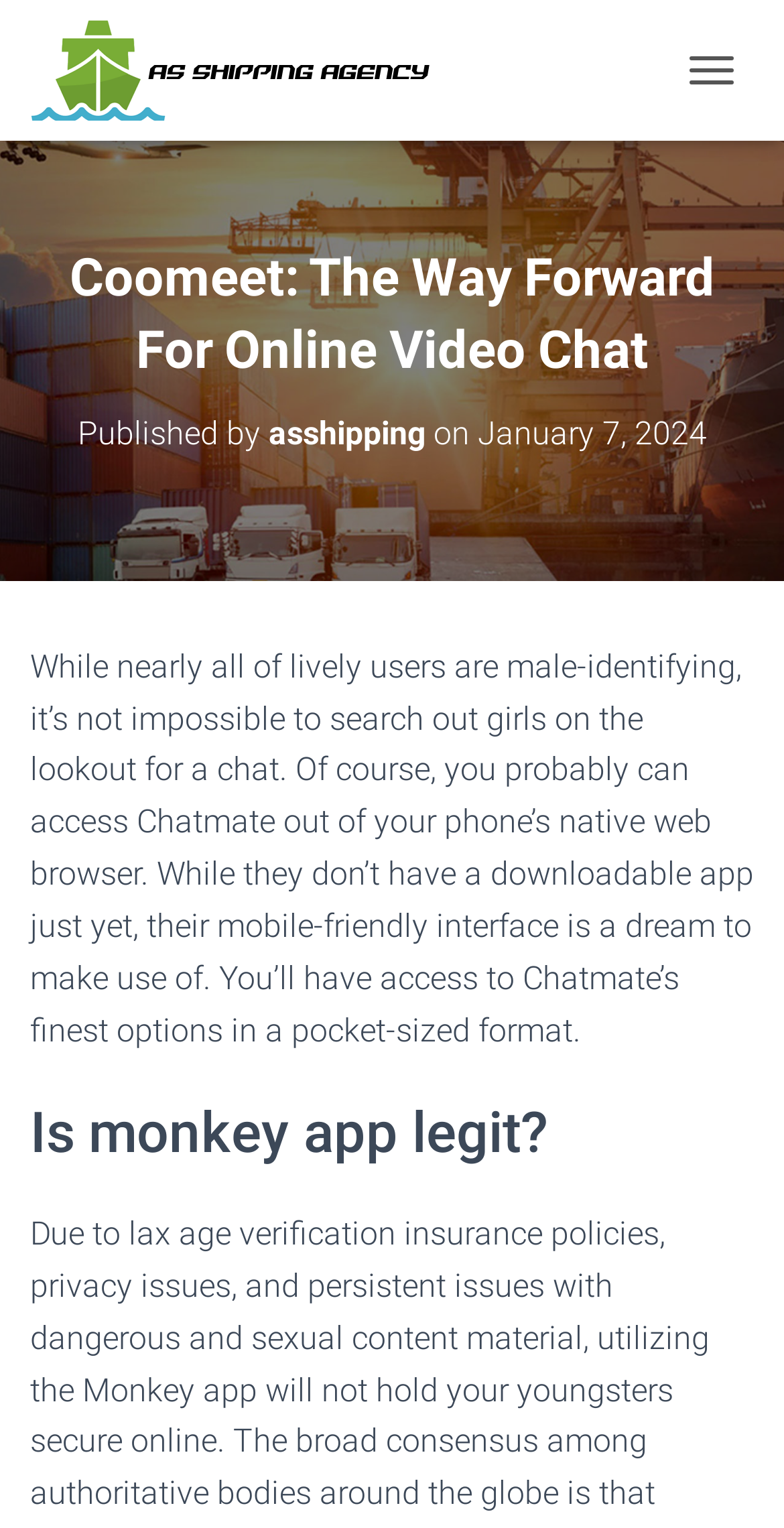Can you extract the headline from the webpage for me?

Coomeet: The Way Forward For Online Video Chat